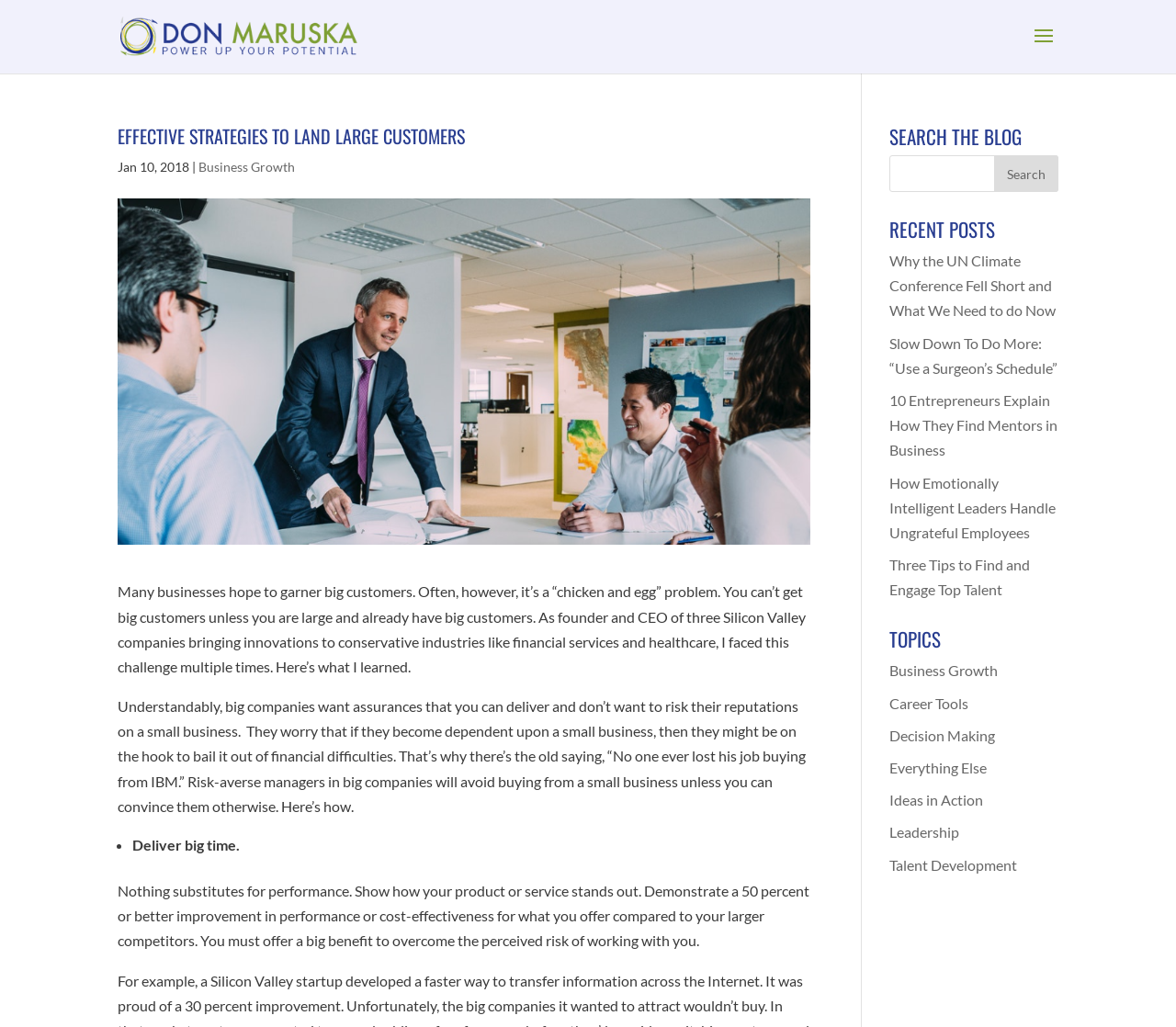Please identify the bounding box coordinates of the clickable region that I should interact with to perform the following instruction: "Click on the Facebook link". The coordinates should be expressed as four float numbers between 0 and 1, i.e., [left, top, right, bottom].

None